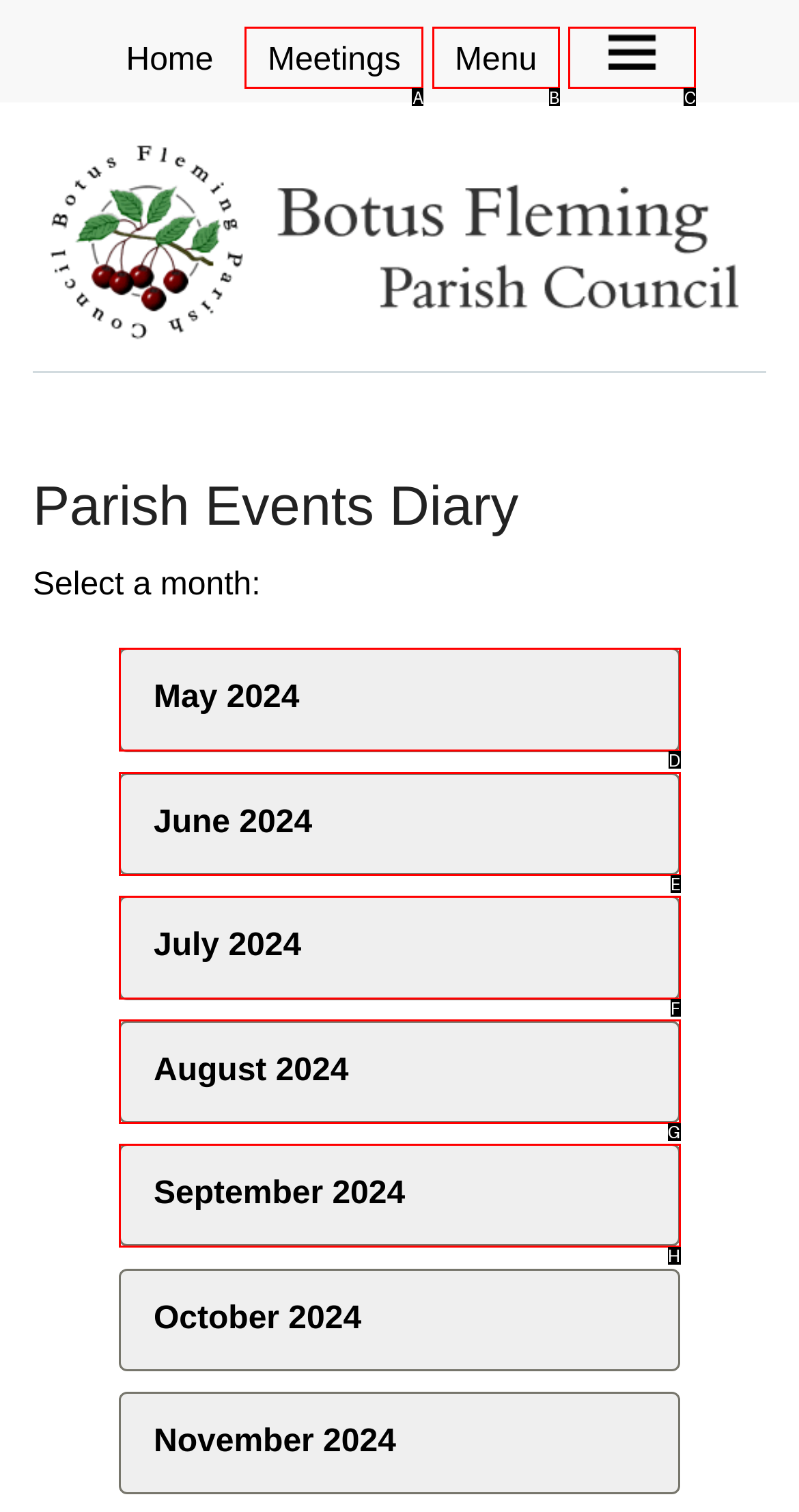Please determine which option aligns with the description: Menu. Respond with the option’s letter directly from the available choices.

B